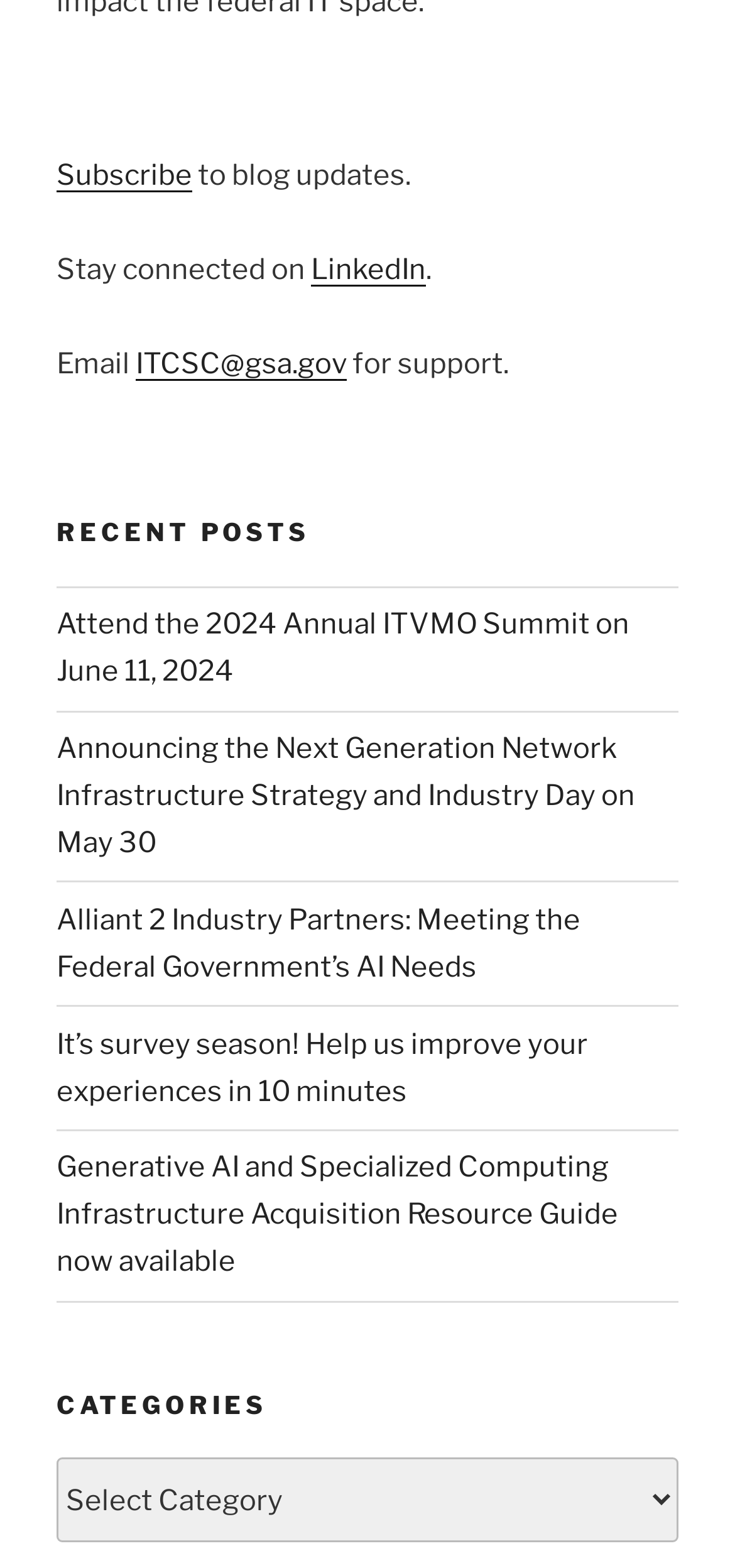Please identify the bounding box coordinates of the clickable region that I should interact with to perform the following instruction: "Connect on LinkedIn". The coordinates should be expressed as four float numbers between 0 and 1, i.e., [left, top, right, bottom].

[0.423, 0.161, 0.579, 0.183]